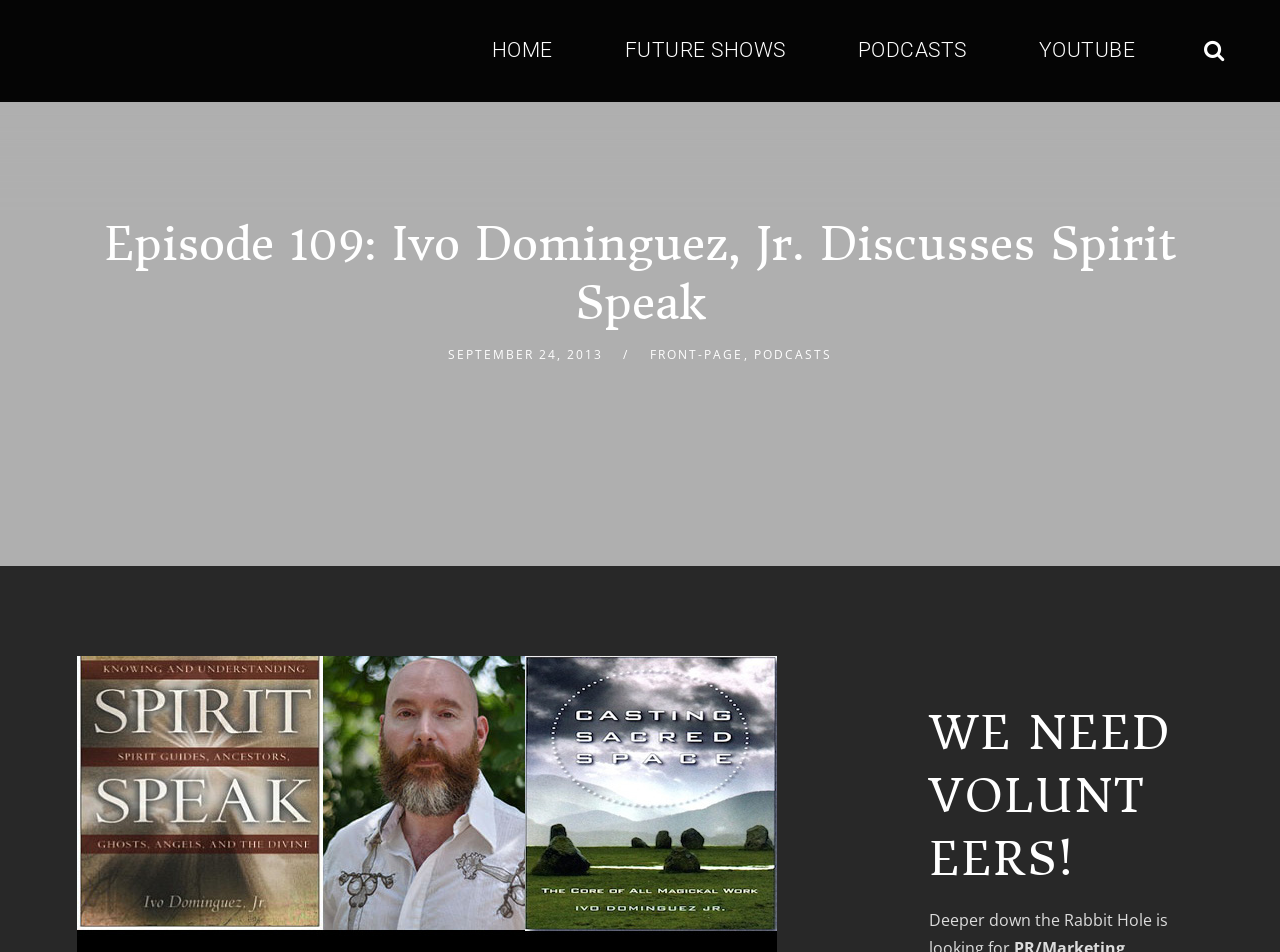What is the date of the episode?
Examine the image and provide an in-depth answer to the question.

I found the date of the episode by looking at the static text element located at [0.35, 0.363, 0.471, 0.381] which contains the text 'SEPTEMBER 24, 2013'.